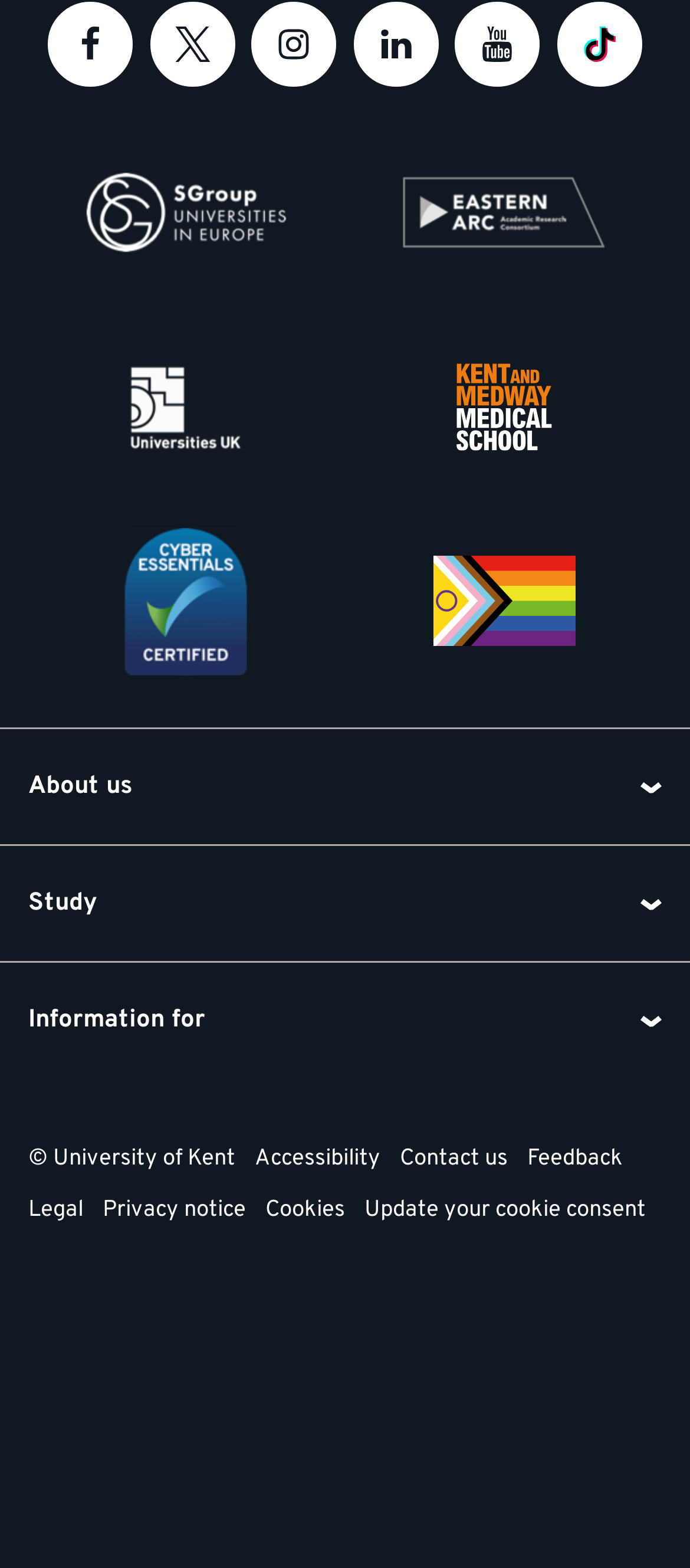What are the main categories on the page?
Please answer the question with a detailed response using the information from the screenshot.

I found the answer by looking at the buttons at the bottom of the page, which are labeled 'About us', 'Study', and 'Information for'.